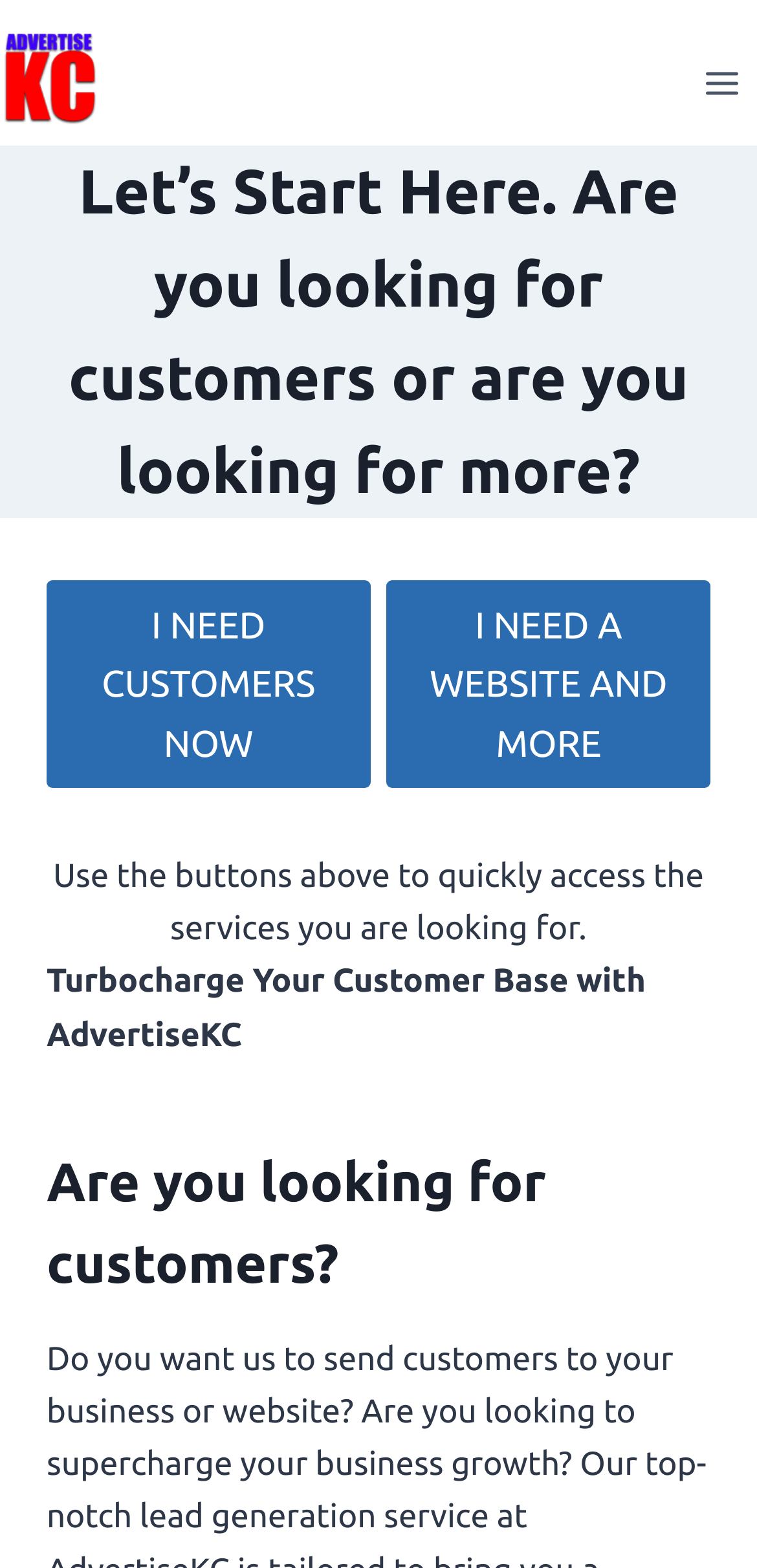Locate the bounding box for the described UI element: "I NEED CUSTOMERS NOW". Ensure the coordinates are four float numbers between 0 and 1, formatted as [left, top, right, bottom].

[0.062, 0.37, 0.489, 0.503]